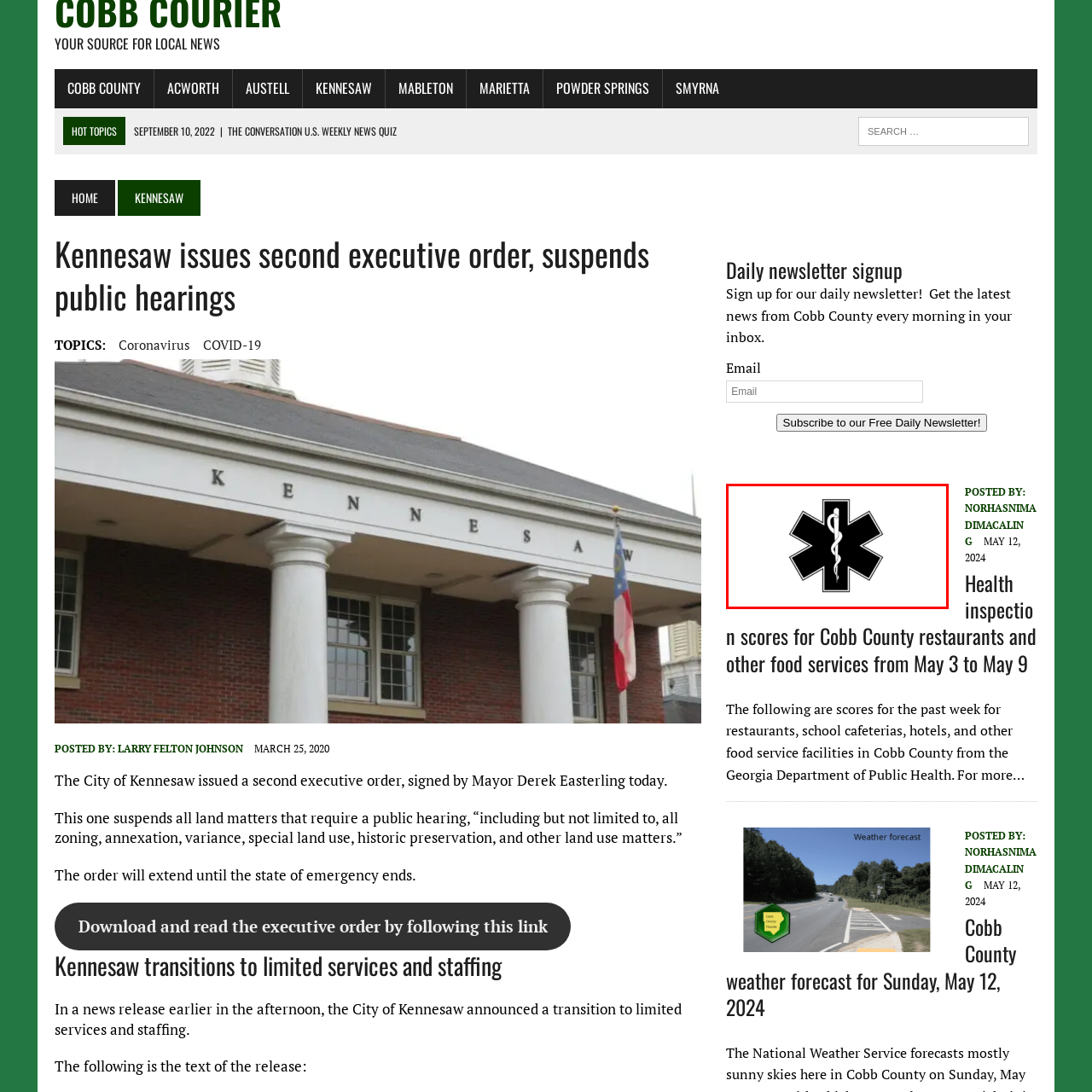Please look at the image highlighted by the red box, What is the object wrapped around the staff in the caduceus?
 Provide your answer using a single word or phrase.

Snake